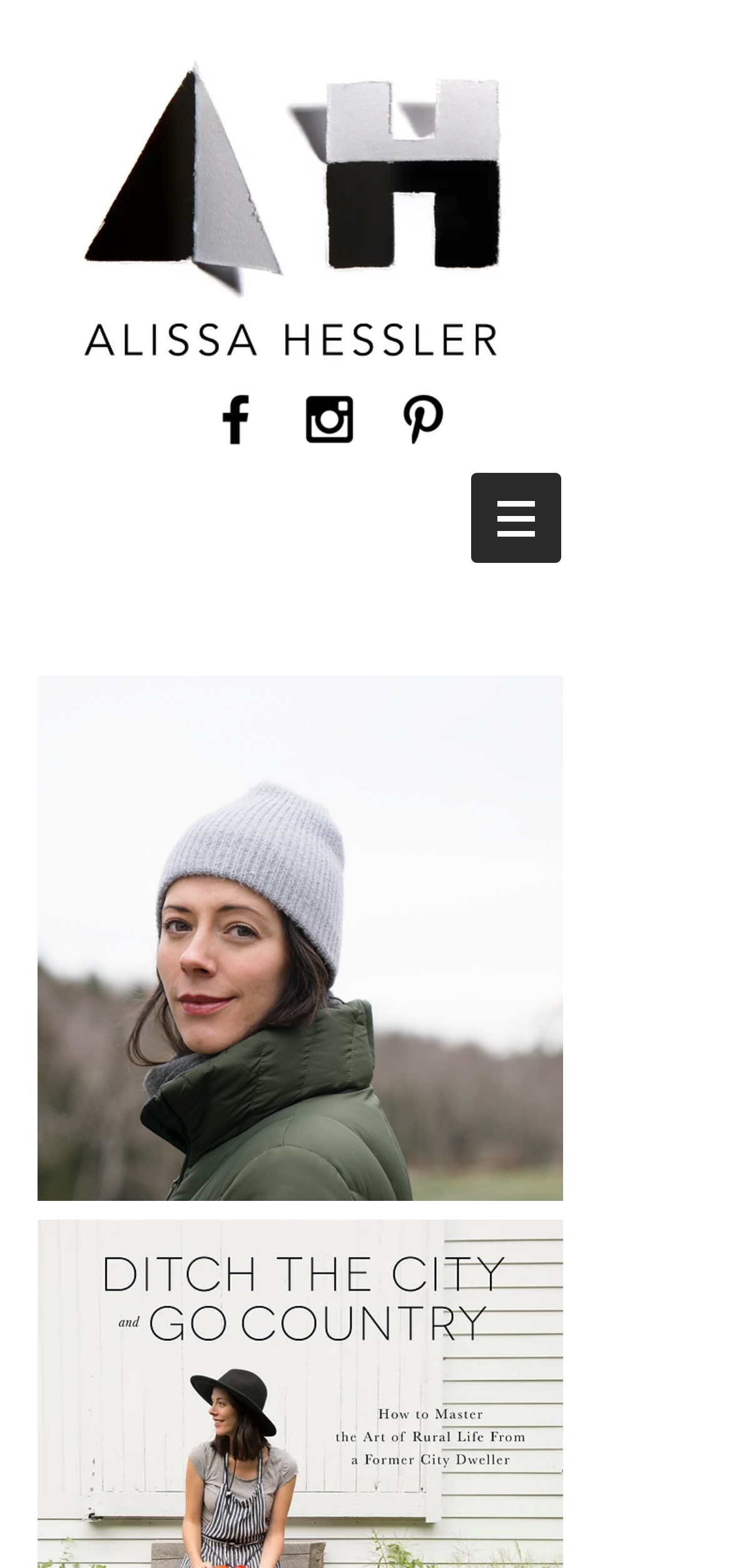Write a detailed summary of the webpage.

The webpage is about Alissahessler, with a prominent navigation section at the top right corner, containing a button with a popup menu. Next to the navigation button is a small image. 

On the top left side, there is a link. Below it, a social bar is located, consisting of three links with their corresponding black icons for Facebook, Instagram, and Pinterest, arranged horizontally from left to right. 

Below the social bar, a large image takes up most of the page, which is a screenshot labeled "Screen Shot 2016-12-16 at 1.41.00 PM.png".